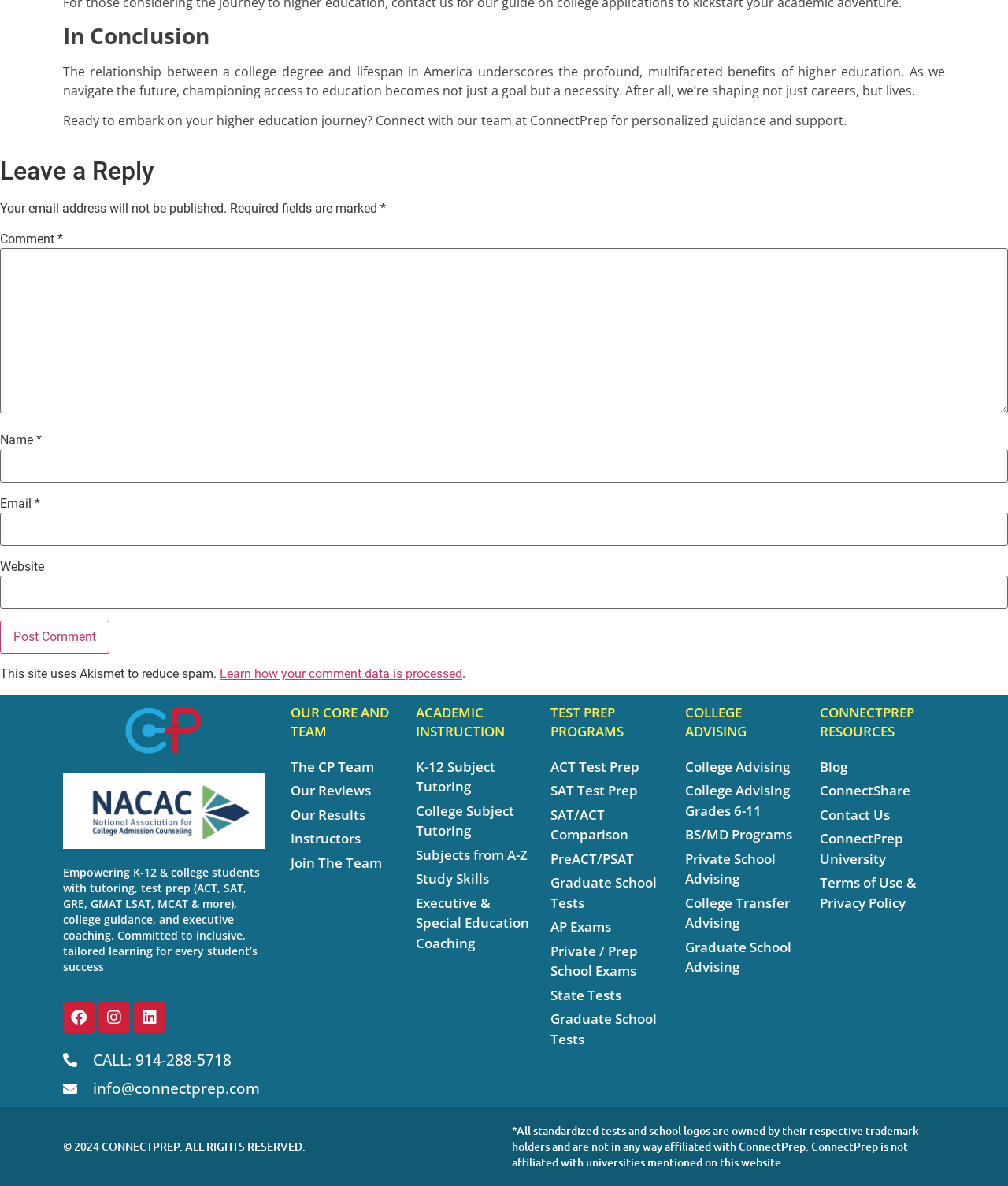Given the element description "parent_node: Email * aria-describedby="email-notes" name="email"" in the screenshot, predict the bounding box coordinates of that UI element.

[0.0, 0.432, 1.0, 0.46]